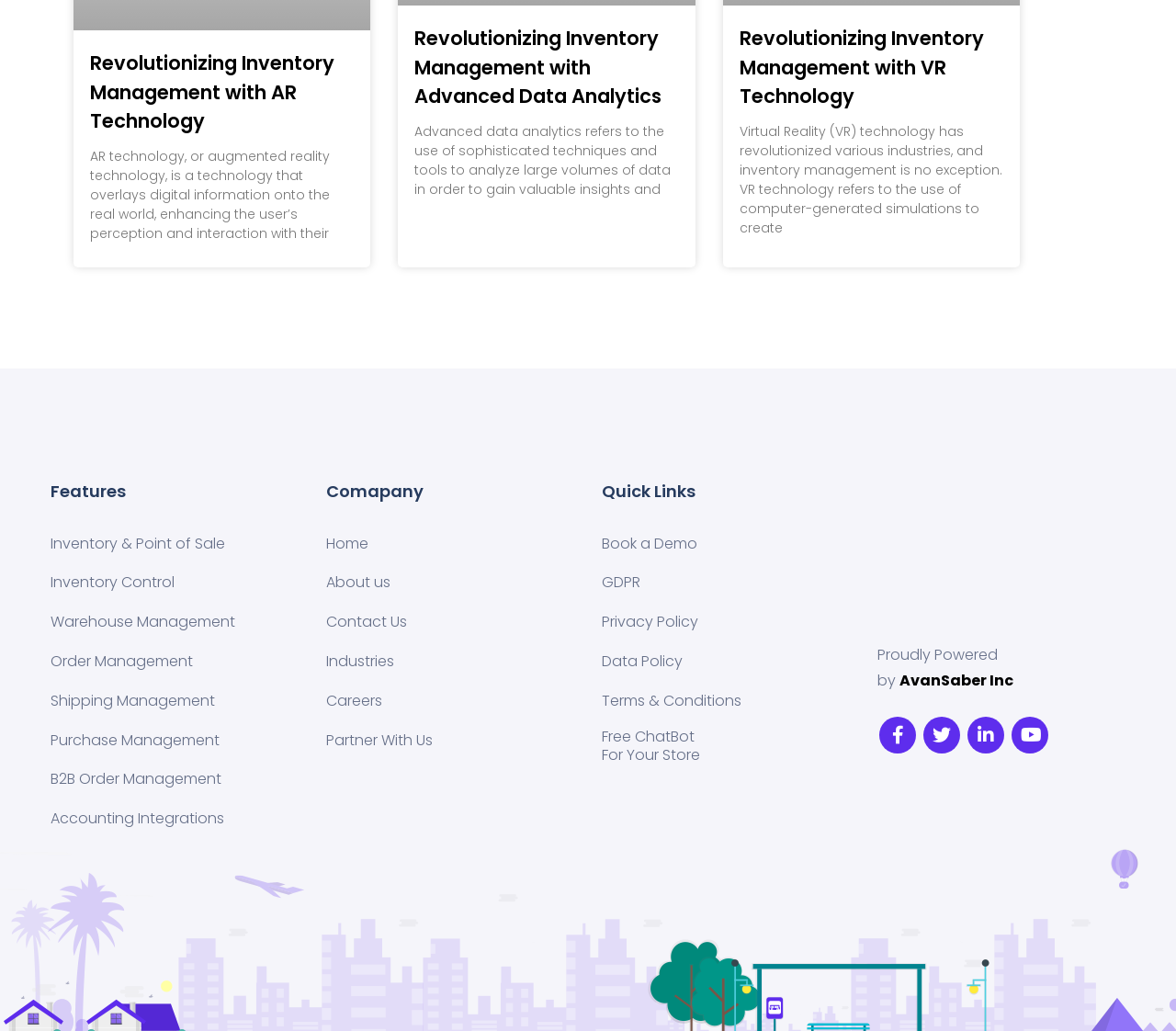What is the main topic of the webpage?
Observe the image and answer the question with a one-word or short phrase response.

Inventory Management